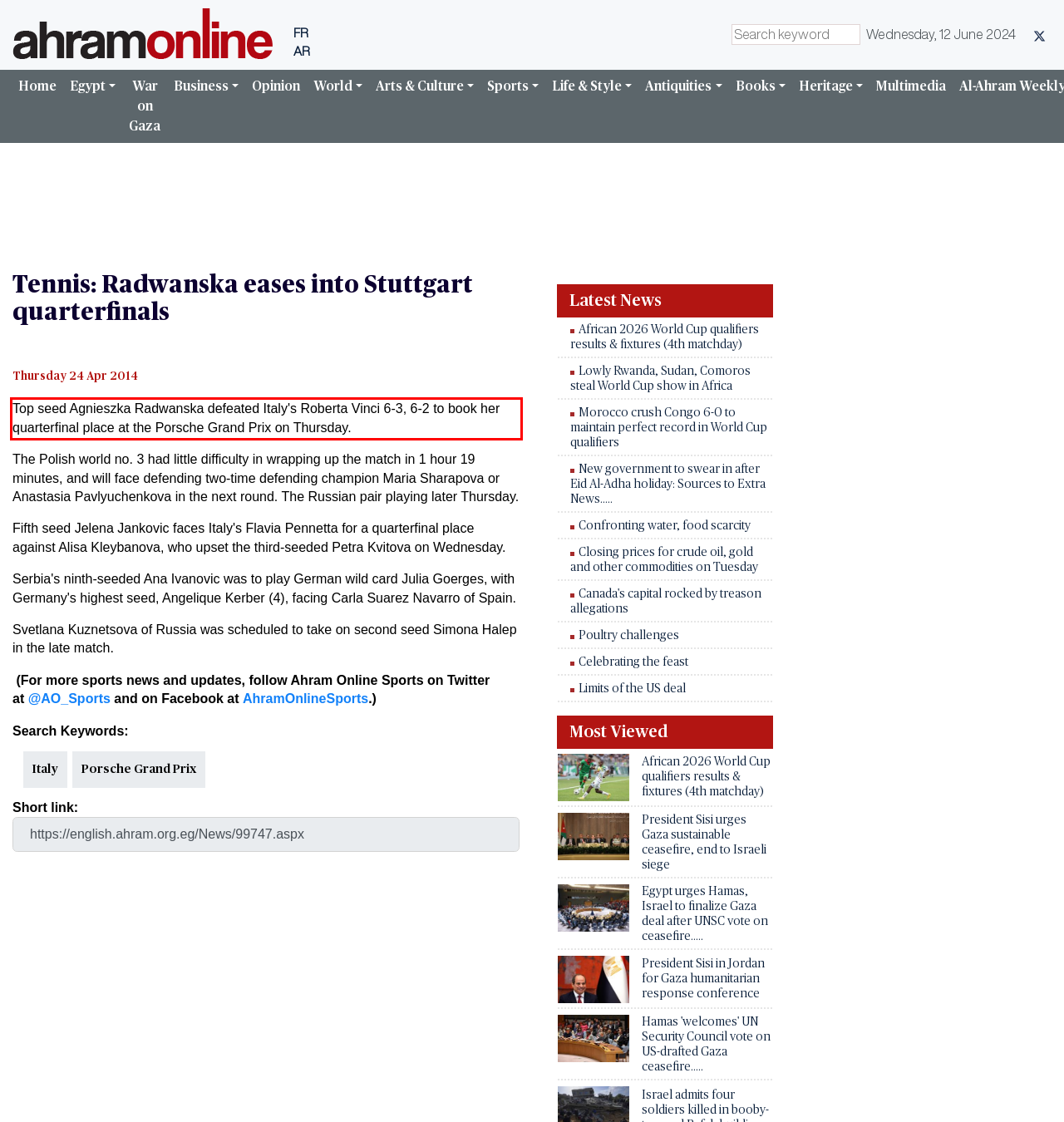Review the screenshot of the webpage and recognize the text inside the red rectangle bounding box. Provide the extracted text content.

Top seed Agnieszka Radwanska defeated Italy's Roberta Vinci 6-3, 6-2 to book her quarterfinal place at the Porsche Grand Prix on Thursday.